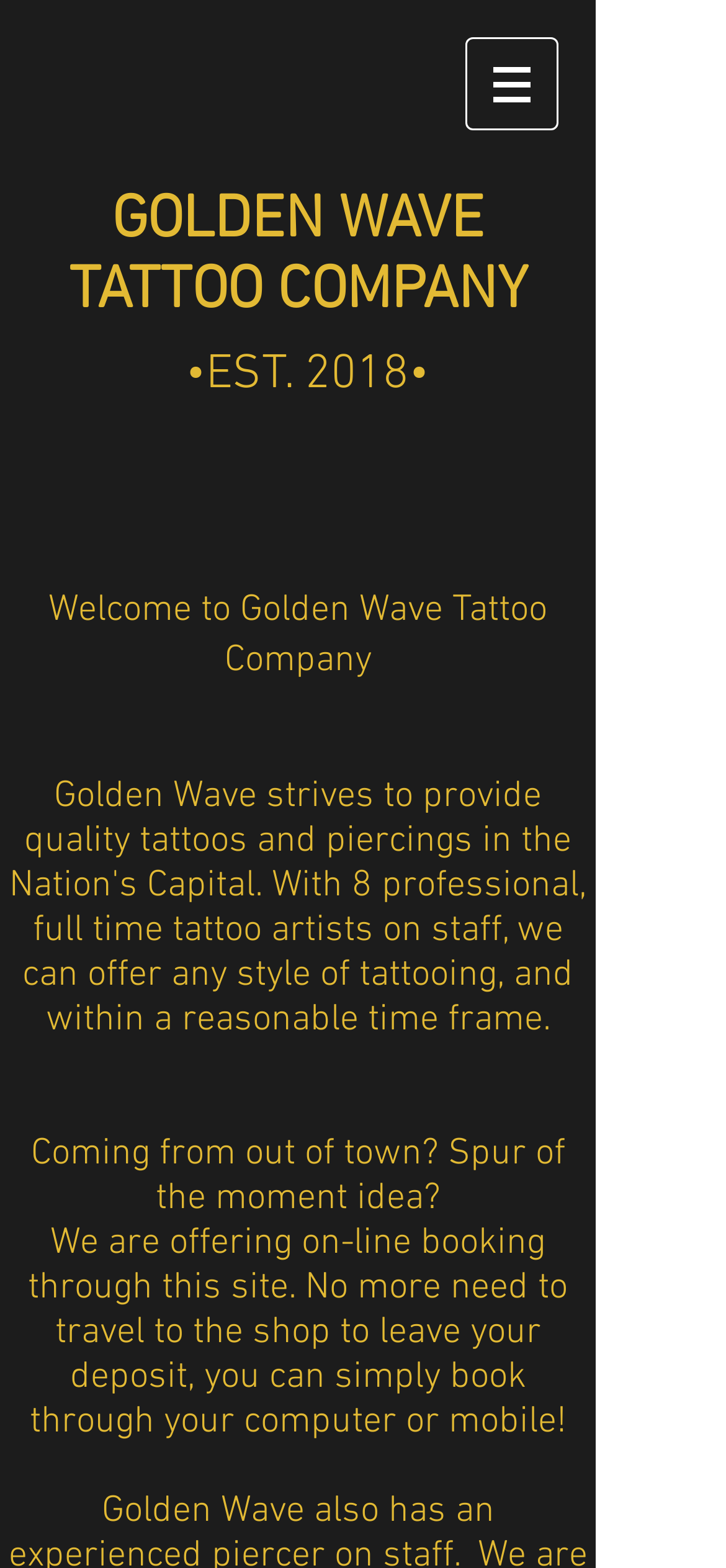Reply to the question with a brief word or phrase: How long has the tattoo company been in business?

Since 2018